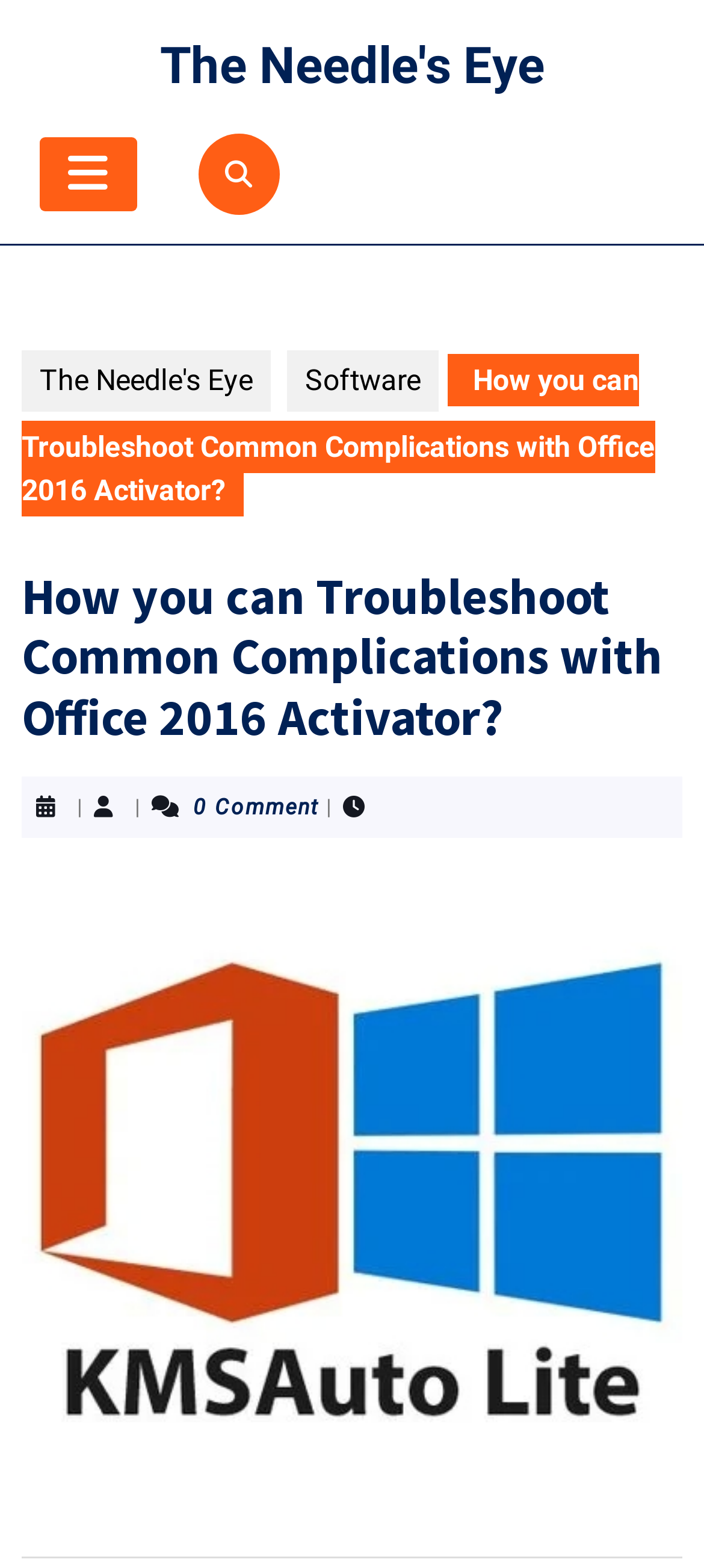Is the Open Button selected?
Answer briefly with a single word or phrase based on the image.

No